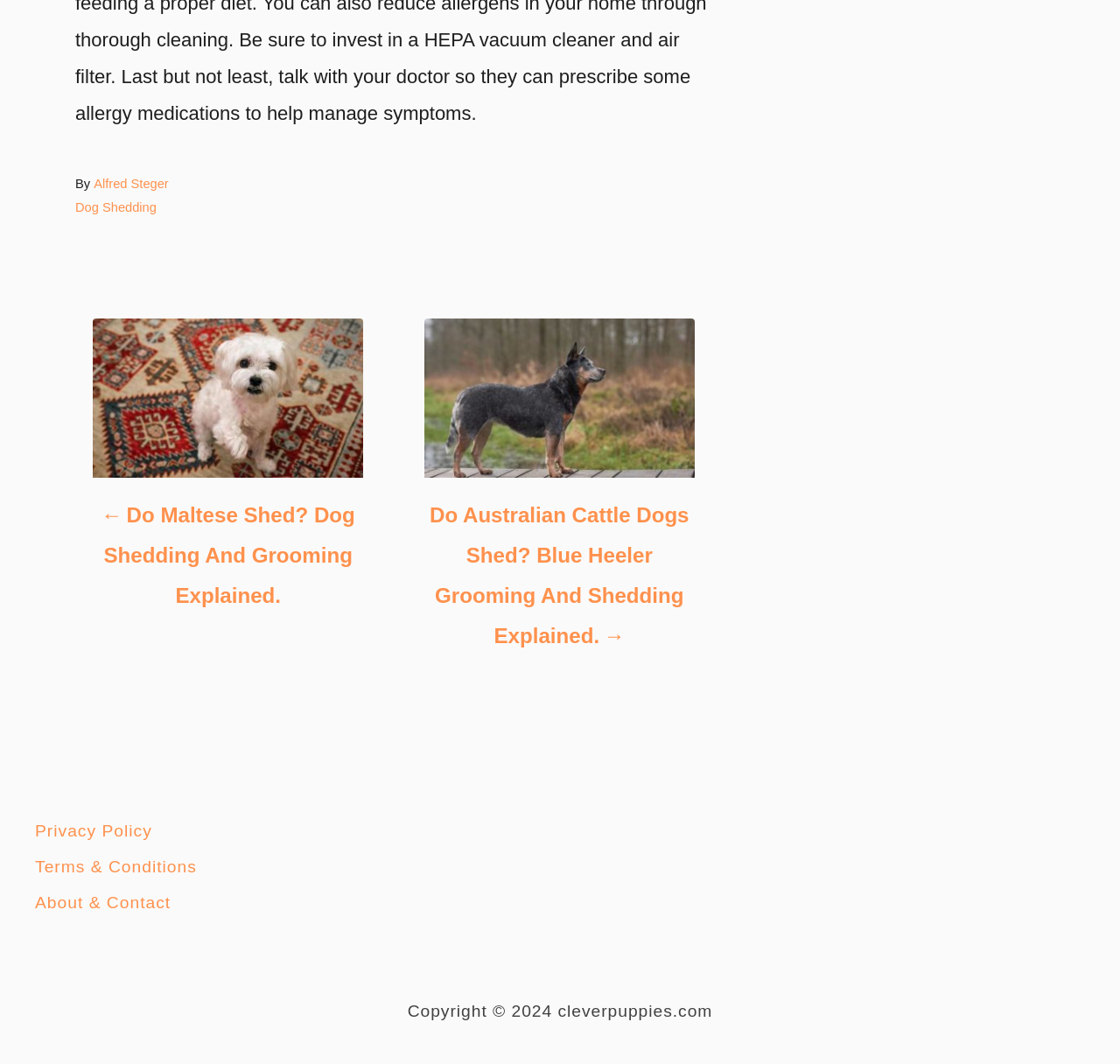Please identify the bounding box coordinates of the element that needs to be clicked to perform the following instruction: "go to privacy policy".

[0.031, 0.768, 0.307, 0.794]